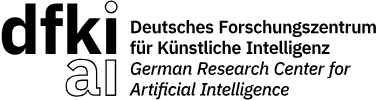What is the full name of the organization in German?
Please provide a single word or phrase answer based on the image.

Deutsches Forschungszentrum für Künstliche Intelligenz